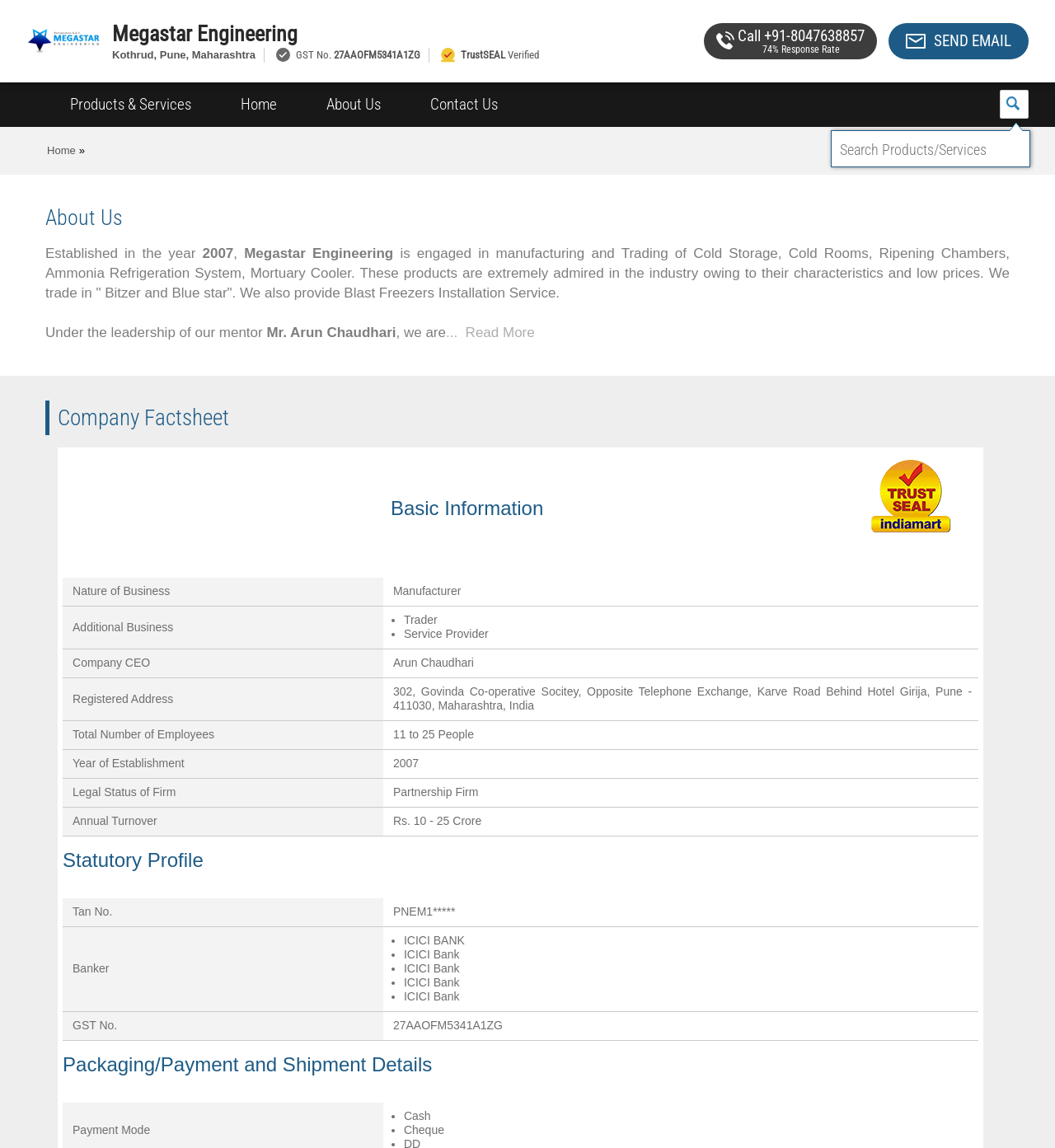Specify the bounding box coordinates of the element's area that should be clicked to execute the given instruction: "Click on the 'Contact Us' link". The coordinates should be four float numbers between 0 and 1, i.e., [left, top, right, bottom].

[0.384, 0.072, 0.495, 0.111]